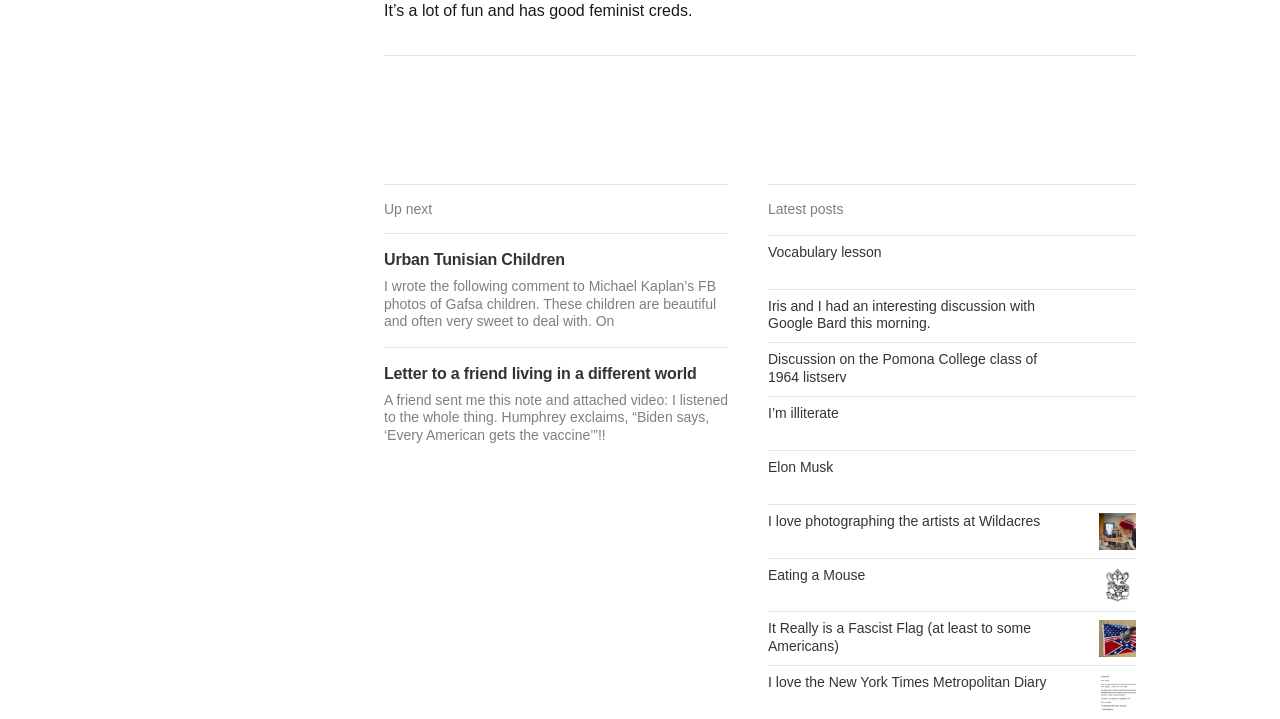What is the last link about?
Please utilize the information in the image to give a detailed response to the question.

The last link on the webpage is located at the bottom right, with the bounding box coordinates [0.6, 0.925, 0.887, 1.0]. The text of the link is 'I love the New York Times Metropolitan Diary', which suggests that the link is about the New York Times Metropolitan Diary.